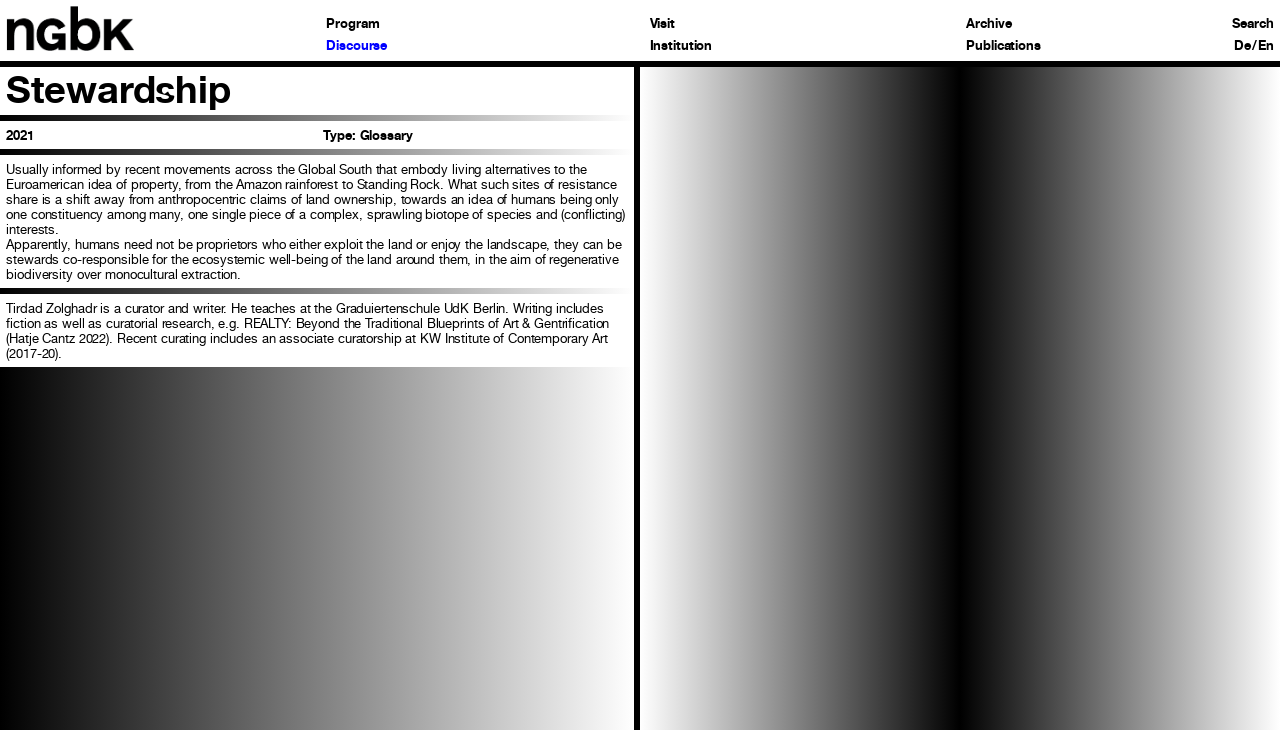Show the bounding box coordinates of the element that should be clicked to complete the task: "go back to homepage".

[0.005, 0.009, 0.104, 0.07]